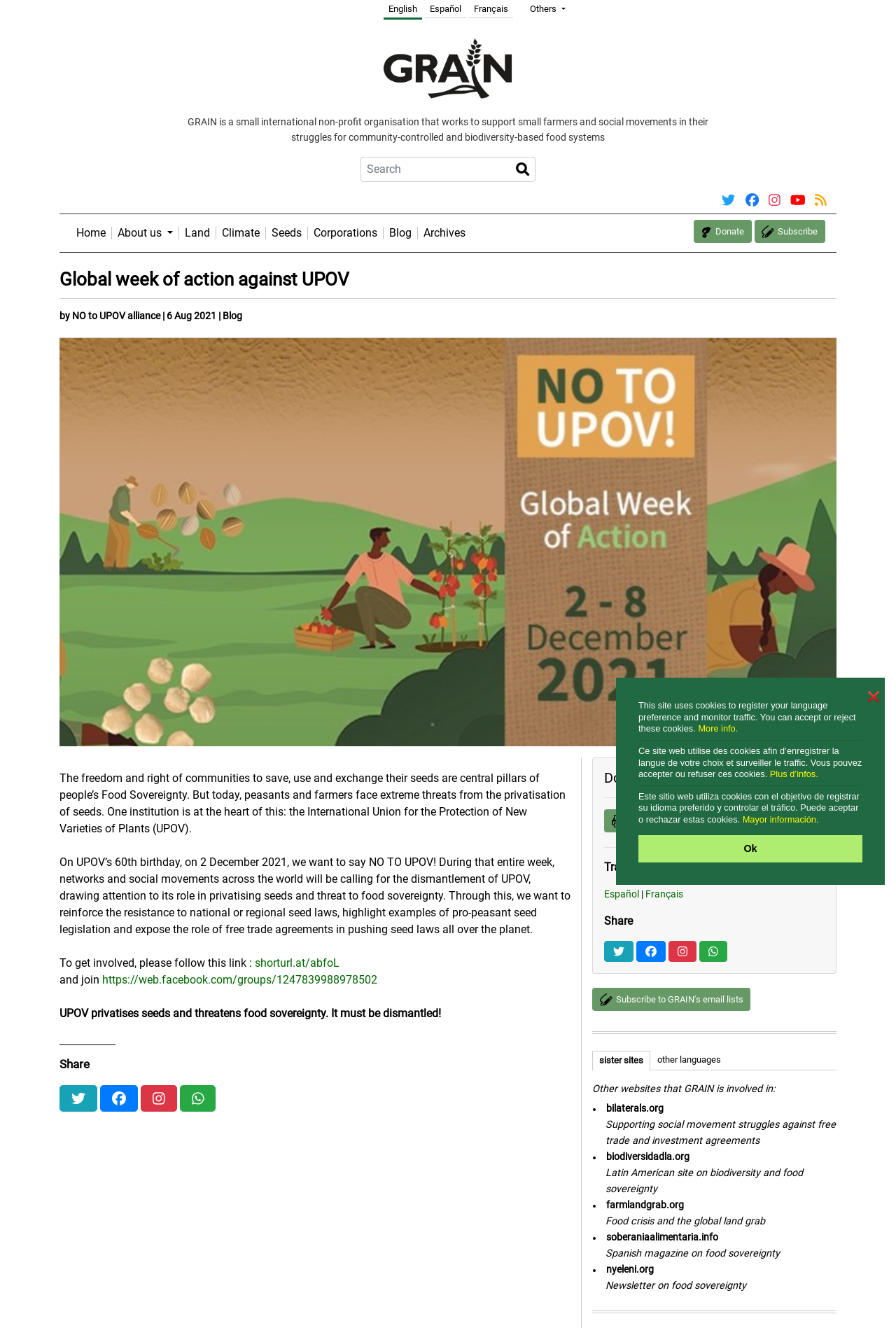Describe all significant elements and features of the webpage.

This webpage is about GRAIN, a small international non-profit organization that supports small farmers and social movements in their struggles for community-controlled and biodiversity-based food systems. At the top of the page, there is a cookie consent dialog with a brief description of the site's cookie policy and options to accept or reject cookies.

Below the cookie dialog, there is a navigation menu with links to different languages, including English, Español, and Français. Next to the language menu, there is a GRAIN logo, which is an image. 

On the left side of the page, there is a search bar and a list of links to various sections of the website, including Home, About us, Land, Climate, Seeds, Corporations, Blog, and Archives. There are also links to social media platforms, such as Facebook and YouTube, and an RSS feed.

The main content of the page is an article about the 60th birthday of UPOV (International Union for the Protection of New Varieties of Plants) and a call to action to dismantle UPOV, which is seen as a threat to food sovereignty. The article explains that UPOV privatizes seeds and threatens food sovereignty, and that networks and social movements across the world will be calling for its dismantlement during a global week of action.

The article is accompanied by a few images and has several links to related resources, including a Facebook group and a short URL to get involved in the campaign. There are also buttons to share the article on social media and to download an image for Instagram.

At the bottom of the page, there are additional links and tools, including a section for document tools, such as printing and copying the article, and a section for translations, with links to Español and Français versions of the article. There is also a link to subscribe to GRAIN's email lists and to sister sites and other languages.